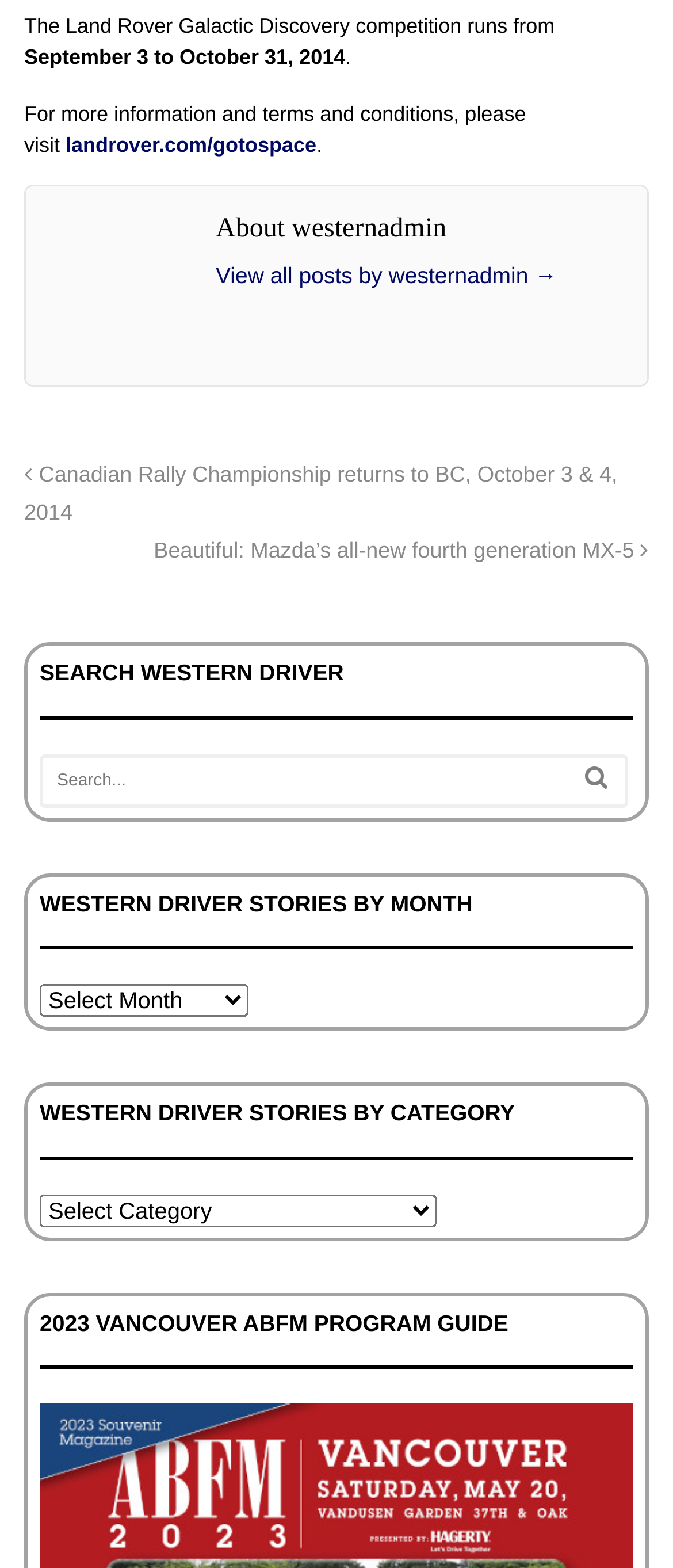Identify the bounding box coordinates for the UI element described as: "name="submit" value="Search"". The coordinates should be provided as four floats between 0 and 1: [left, top, right, bottom].

[0.87, 0.485, 0.903, 0.508]